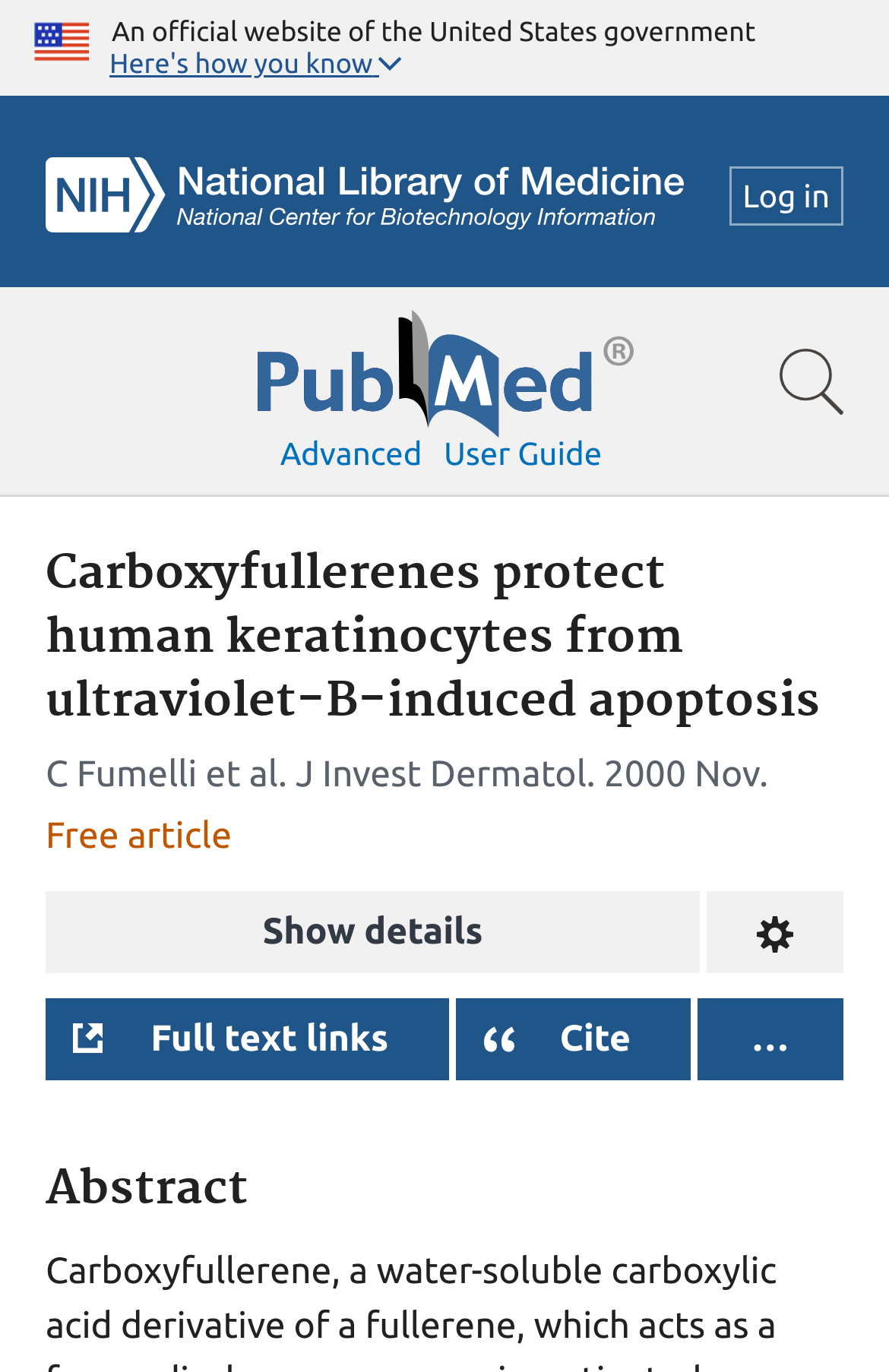What is the purpose of the 'Show details' button?
Please ensure your answer to the question is detailed and covers all necessary aspects.

The 'Show details' button is located below the article title and authors, and it is a child element of a header element. Based on its position and context, I infer that the purpose of this button is to show more details about the article.